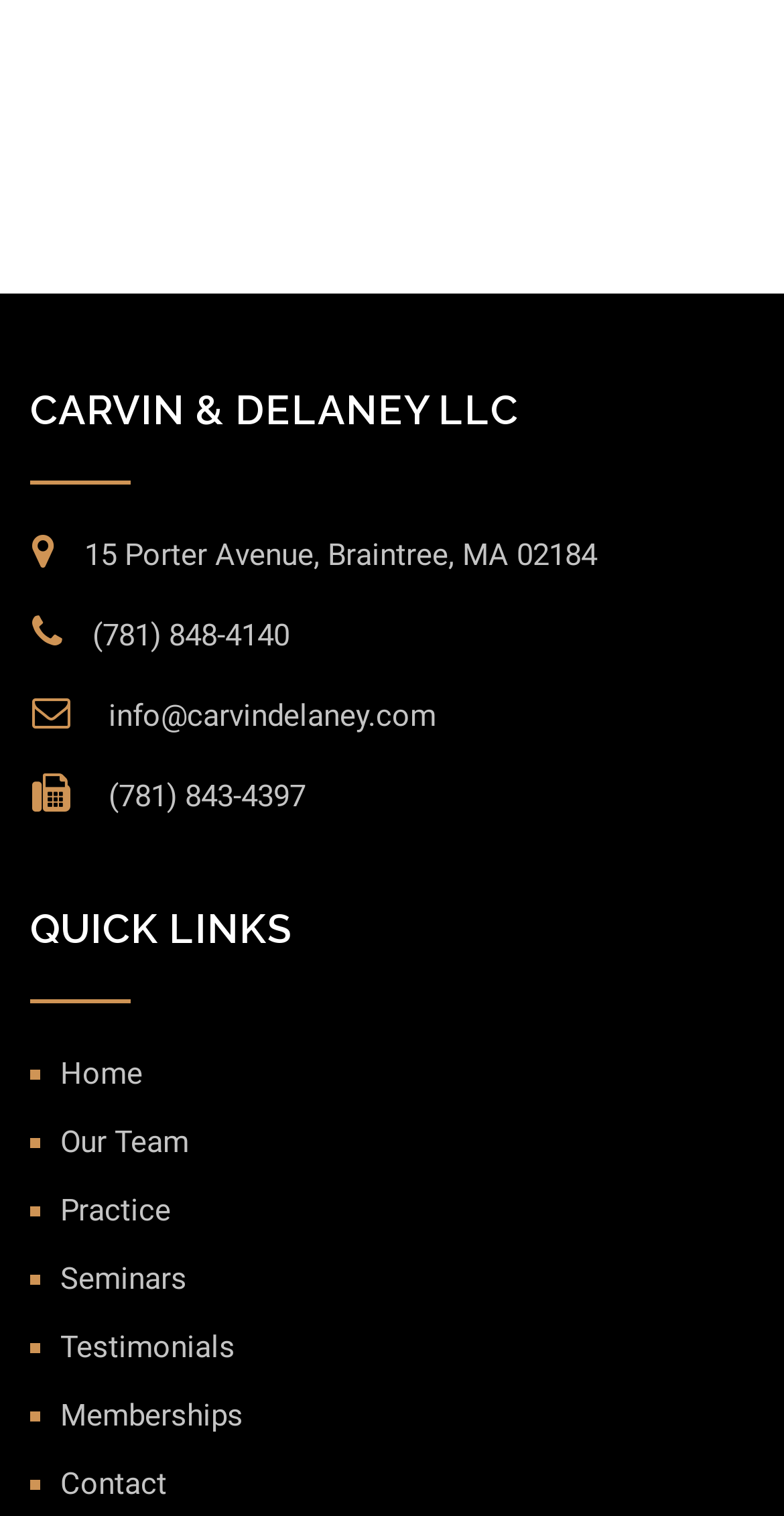Please find the bounding box coordinates (top-left x, top-left y, bottom-right x, bottom-right y) in the screenshot for the UI element described as follows: Our Team

[0.077, 0.741, 0.241, 0.765]